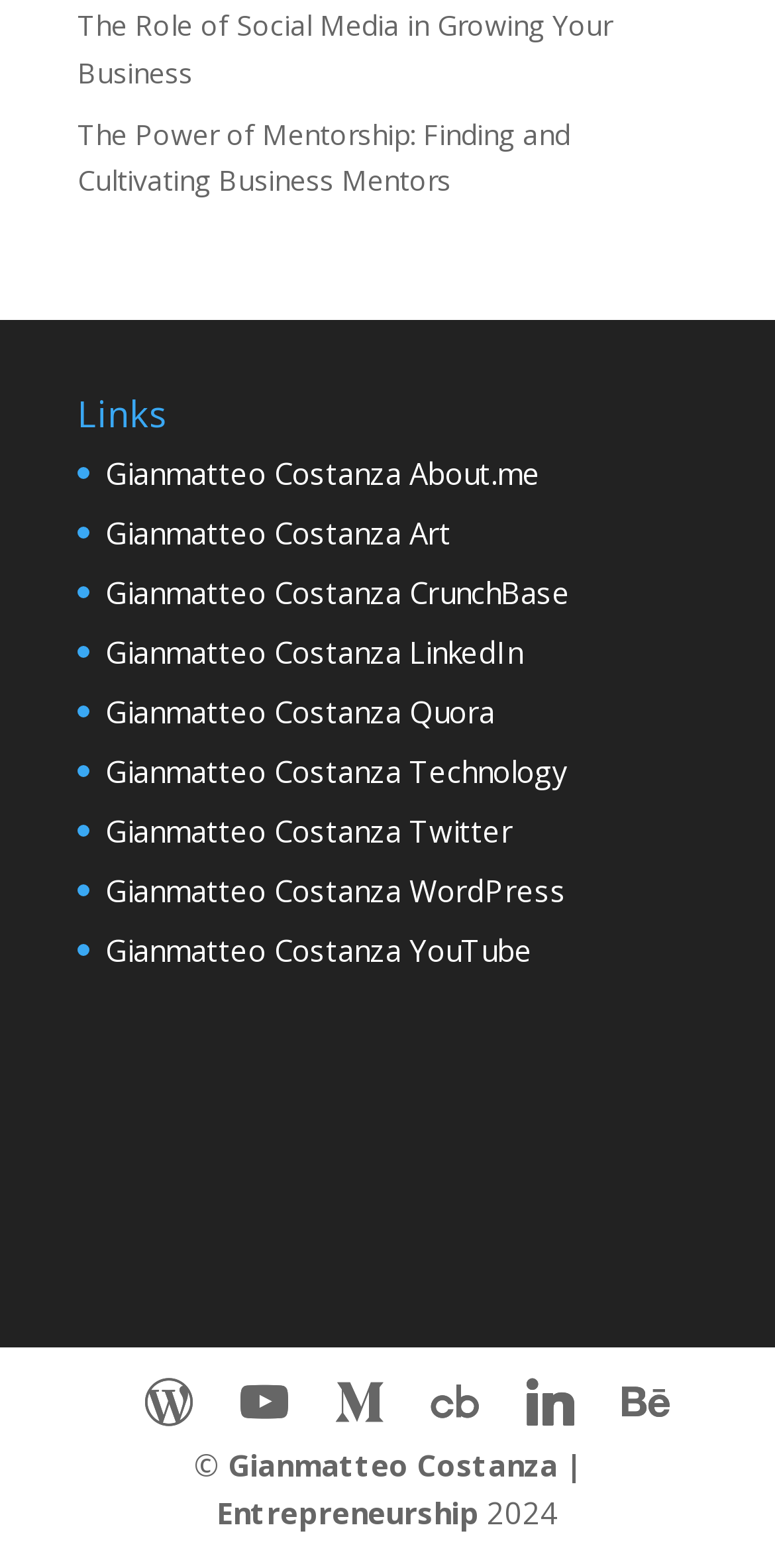Find and indicate the bounding box coordinates of the region you should select to follow the given instruction: "go to Gianmatteo Costanza's LinkedIn profile".

[0.136, 0.403, 0.674, 0.428]